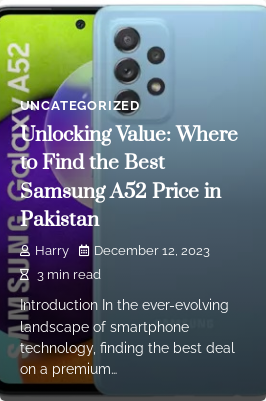How long does it take to read the blog post?
Kindly give a detailed and elaborate answer to the question.

According to the caption, the blog post is marked as a 3-minute read, indicating the estimated time it takes to read the entire content.